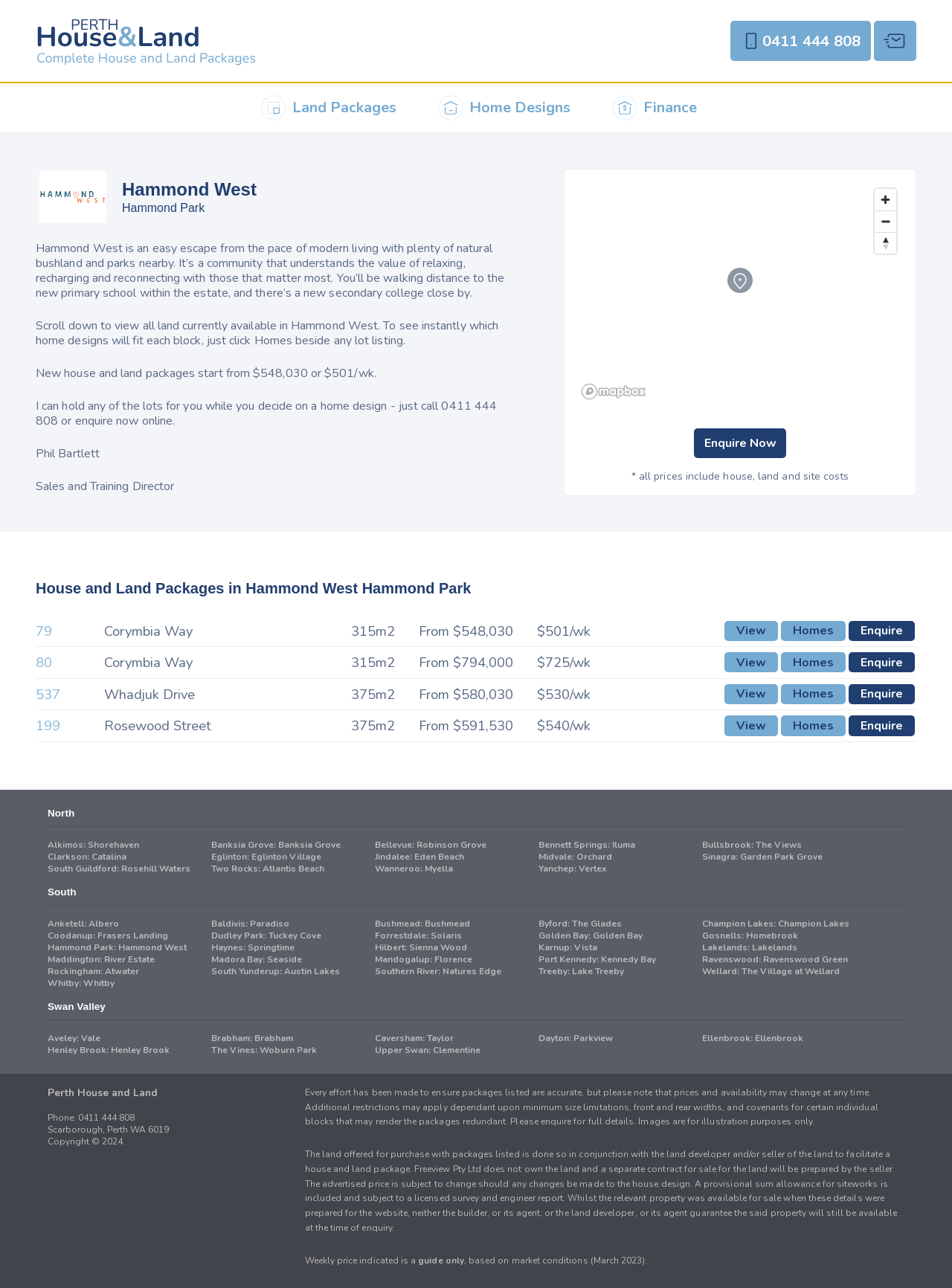What is the price of the land package at 79 Corymbia Way?
Based on the image, answer the question with a single word or brief phrase.

$548,030